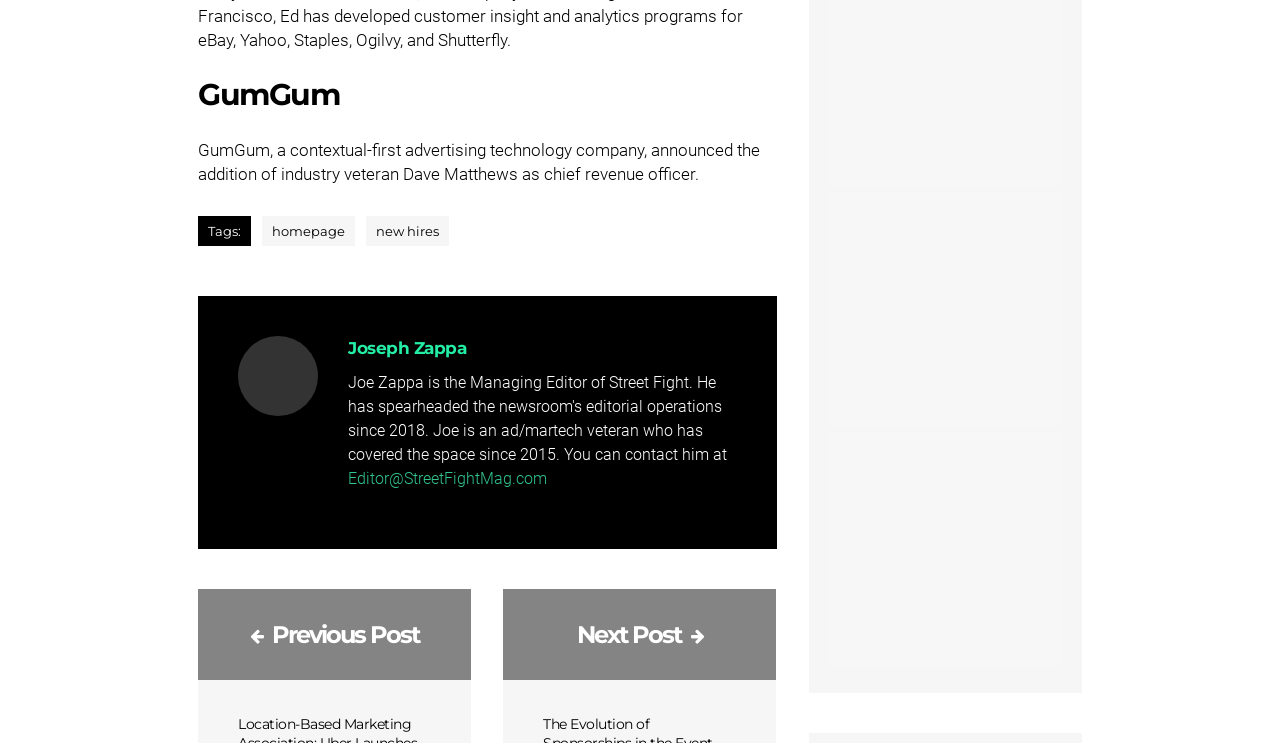Provide the bounding box coordinates of the UI element that matches the description: "Editor@StreetFightMag.com".

[0.272, 0.631, 0.427, 0.657]